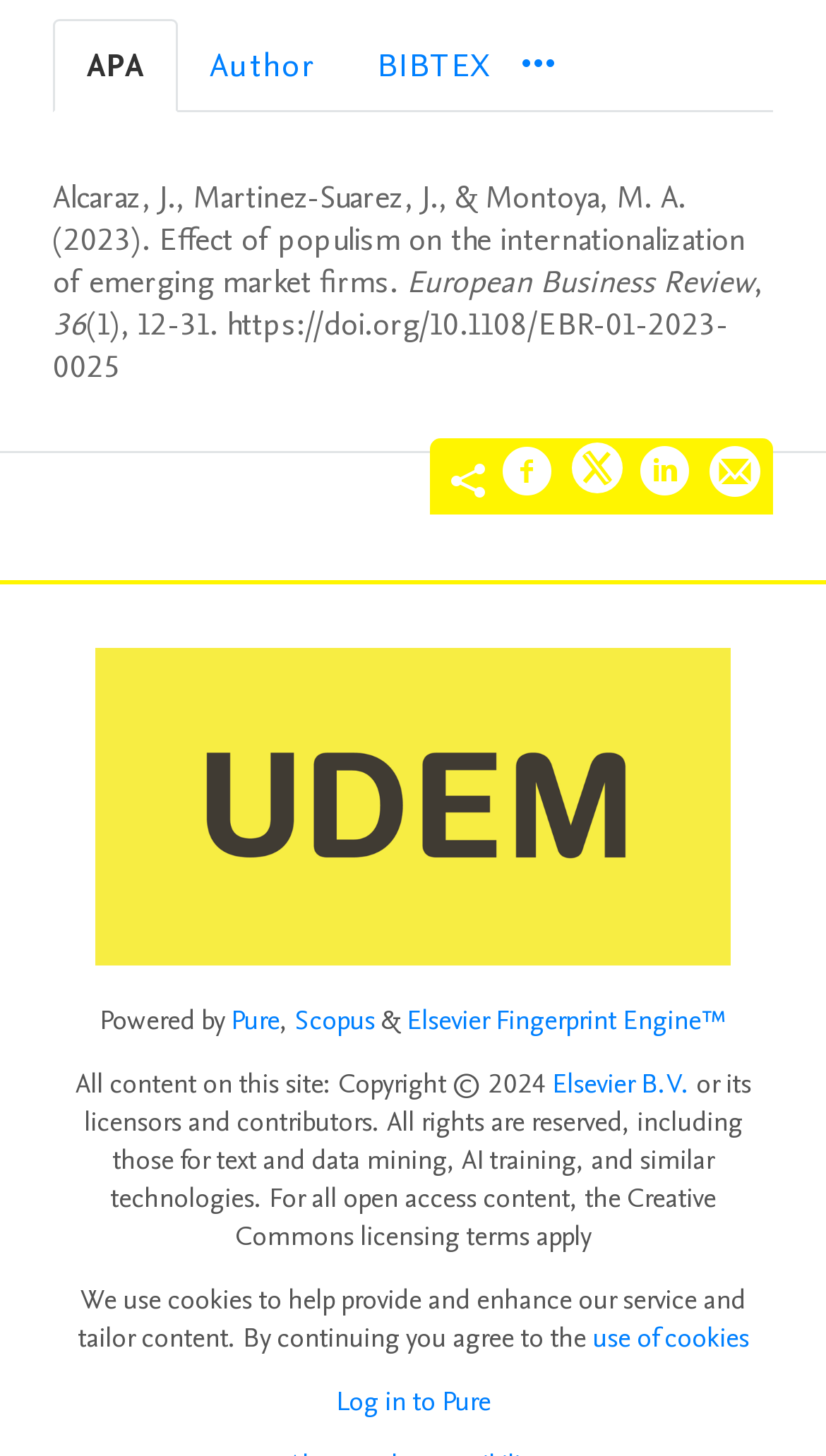What is the citation style of the selected tab?
Refer to the image and answer the question using a single word or phrase.

APA